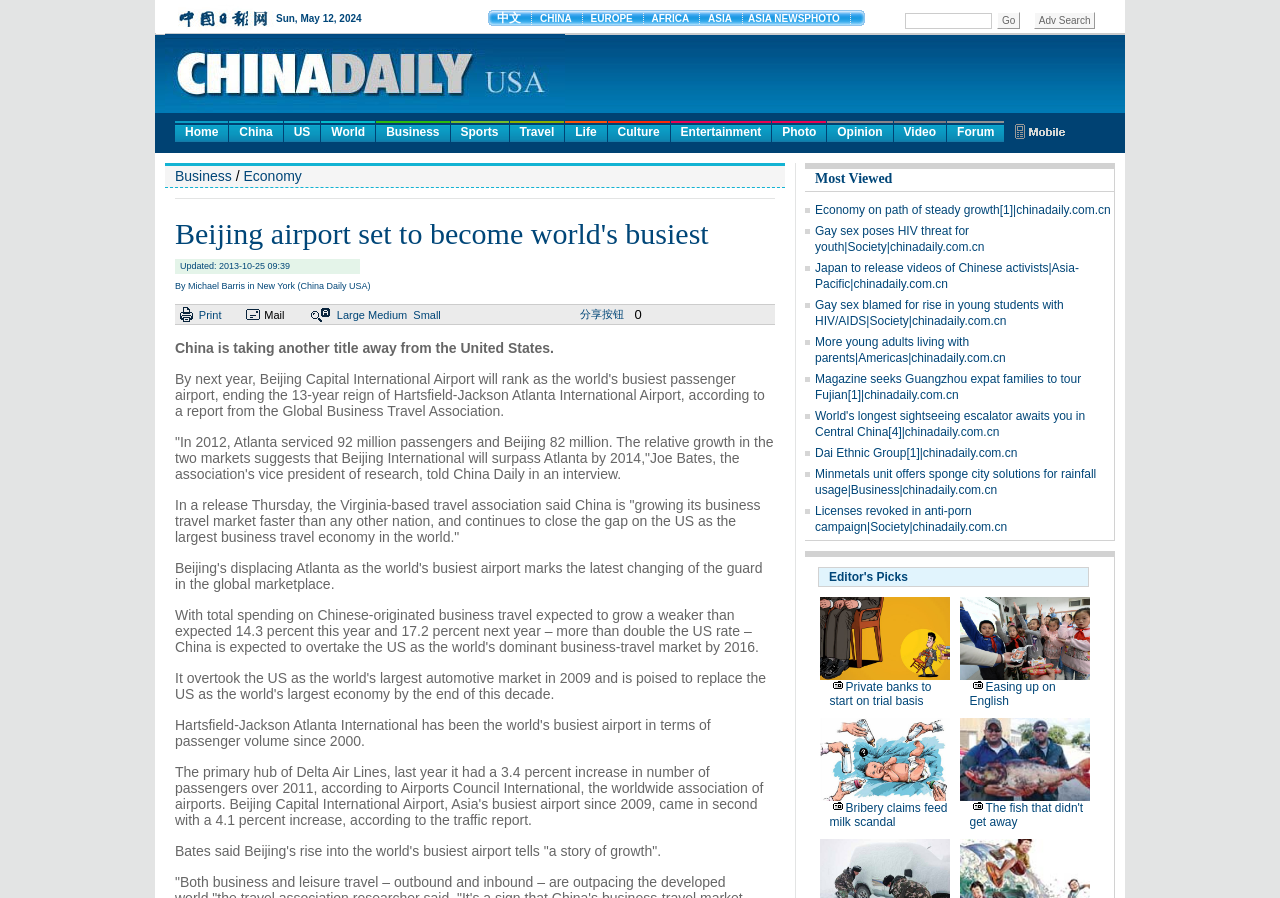Determine the bounding box coordinates of the clickable region to execute the instruction: "Click on the 'Home' link". The coordinates should be four float numbers between 0 and 1, denoted as [left, top, right, bottom].

[0.137, 0.135, 0.178, 0.158]